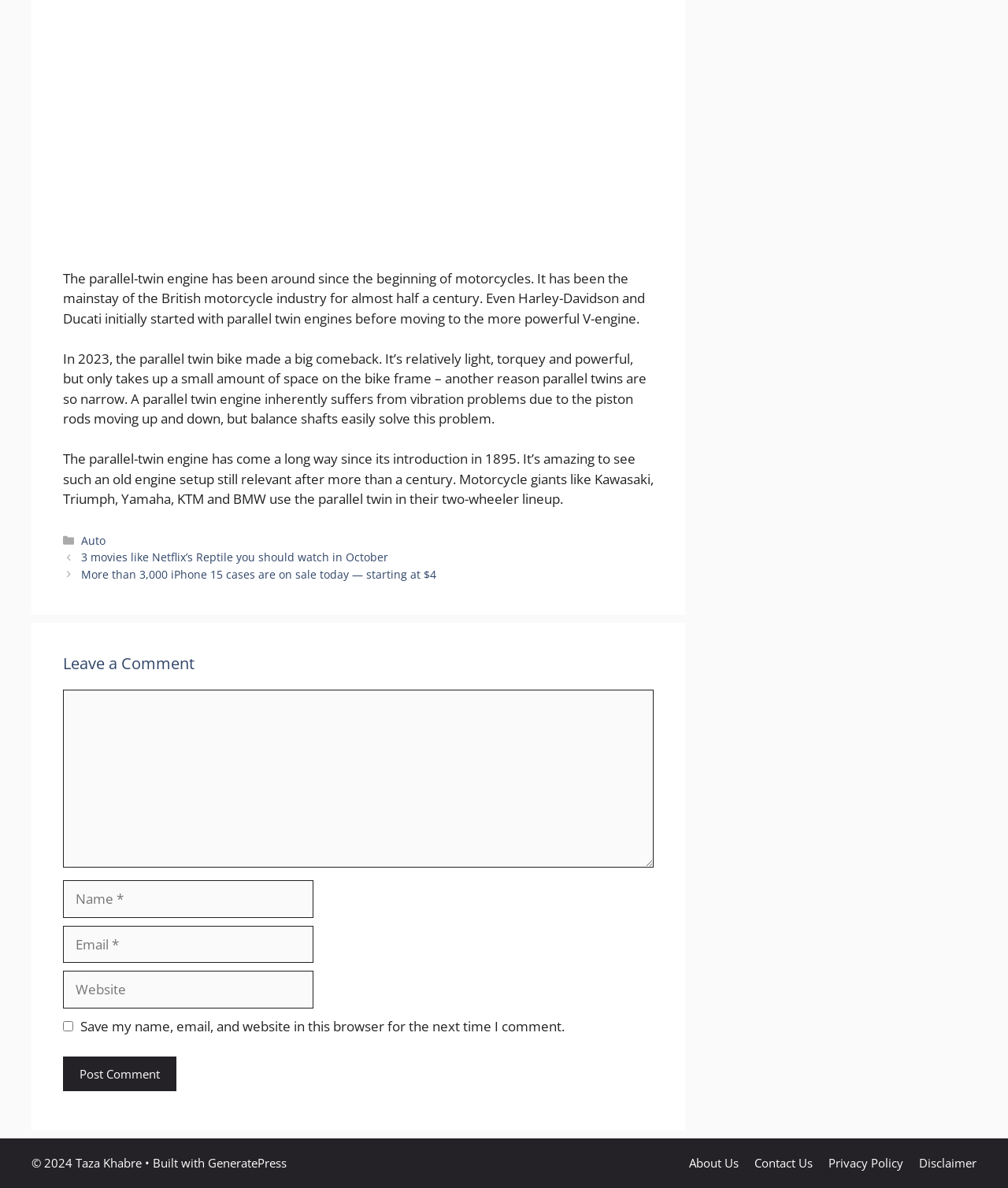What is the purpose of the balance shafts in parallel-twin engines?
Provide a detailed and extensive answer to the question.

According to the article, parallel-twin engines inherently suffer from vibration problems due to the piston rods moving up and down. The balance shafts are used to solve this problem, making the engine smoother and more efficient.